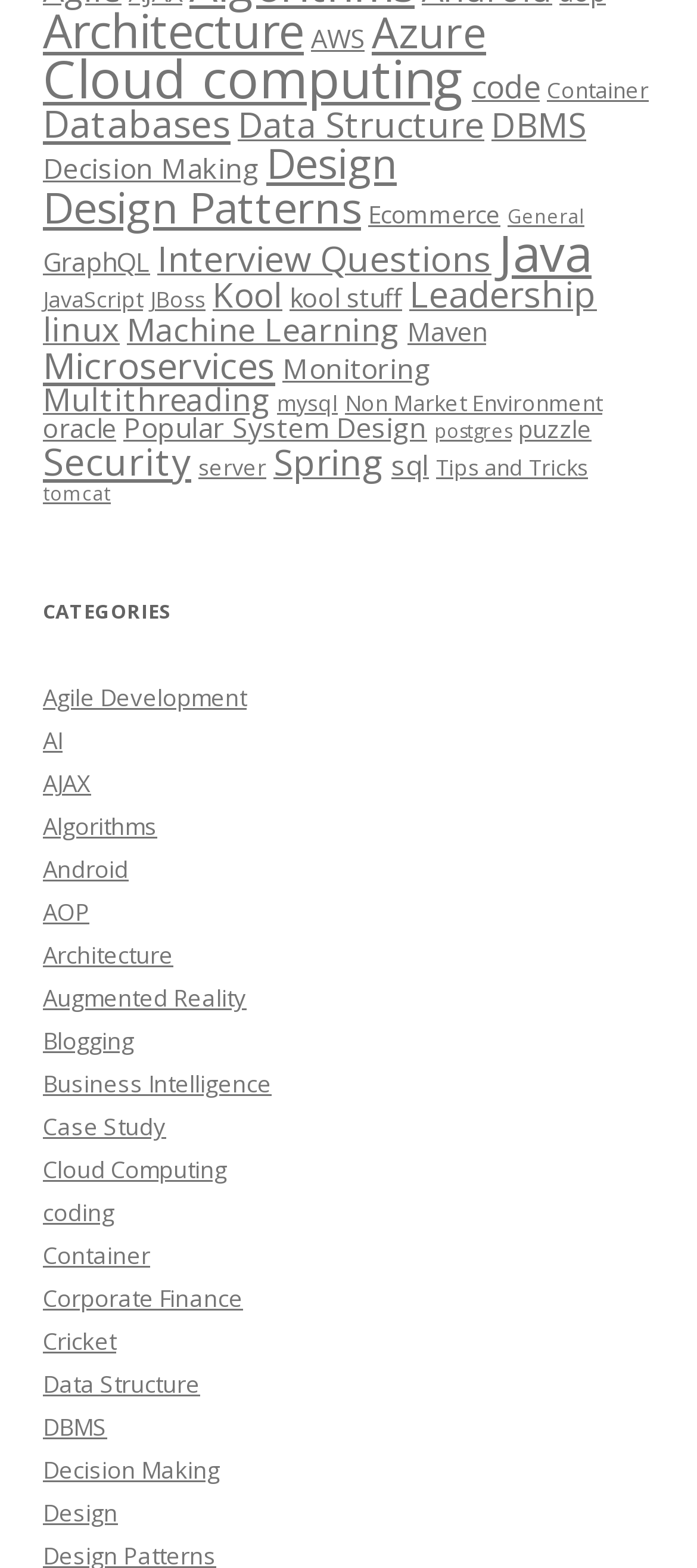Predict the bounding box of the UI element based on the description: "Cloud Computing". The coordinates should be four float numbers between 0 and 1, formatted as [left, top, right, bottom].

[0.062, 0.736, 0.326, 0.757]